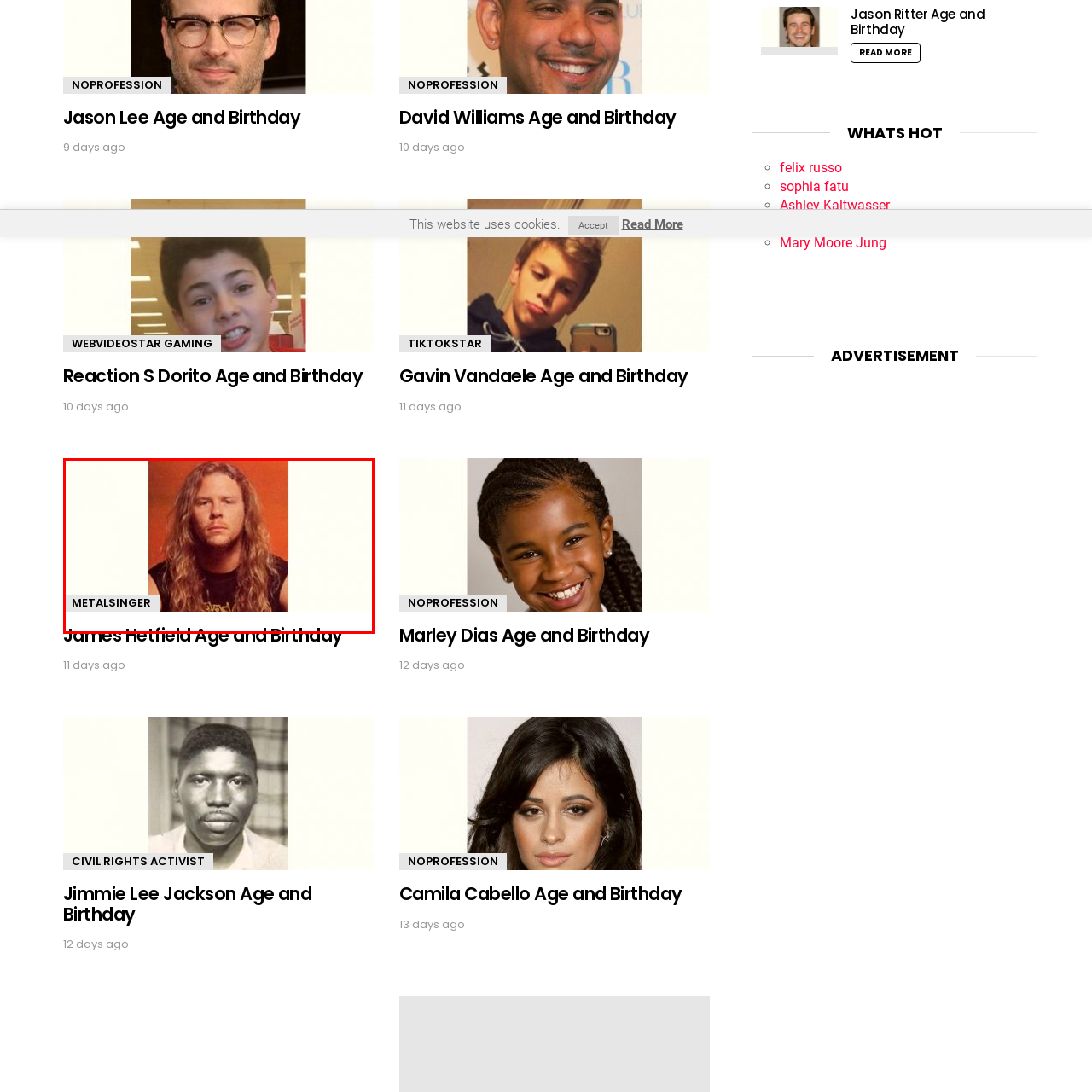What is the genre of music associated with James Hetfield? Focus on the image highlighted by the red bounding box and respond with a single word or a brief phrase.

Metal